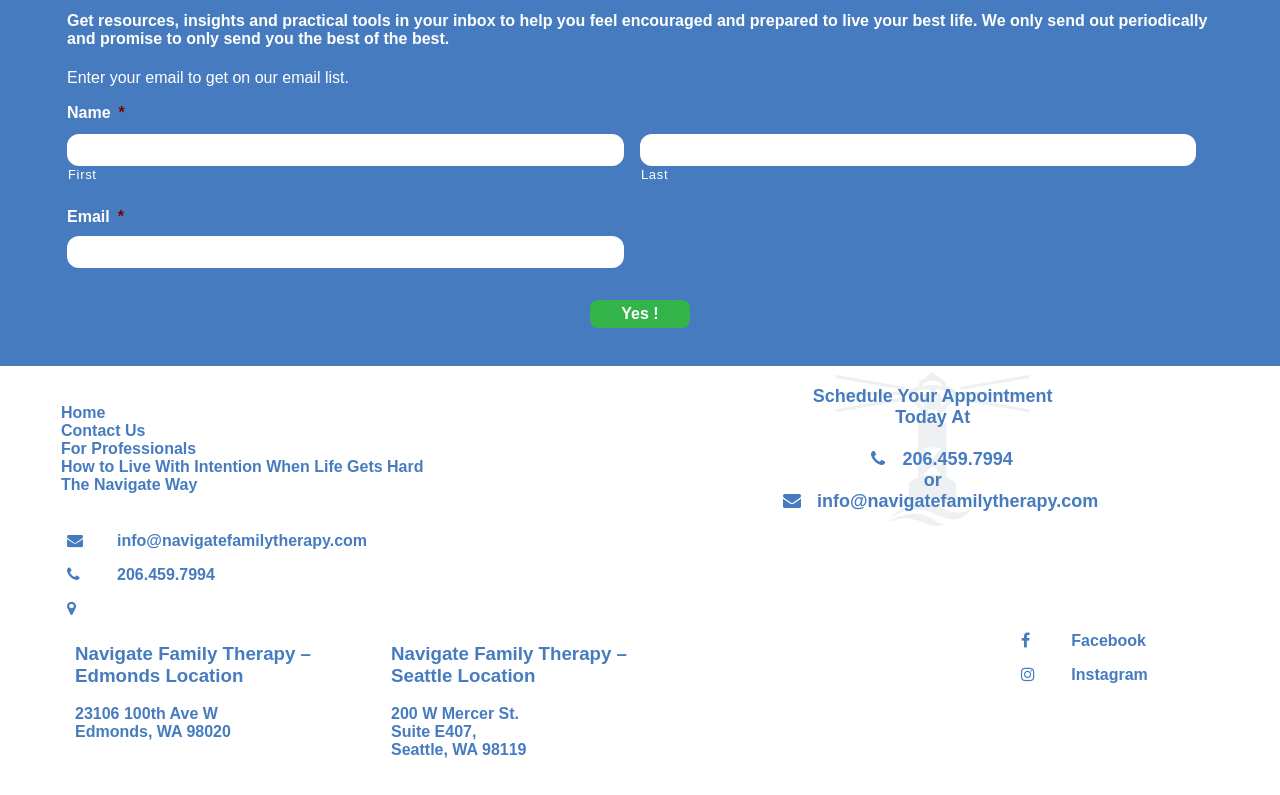Find and indicate the bounding box coordinates of the region you should select to follow the given instruction: "Click the 'Yes!' button".

[0.461, 0.377, 0.539, 0.413]